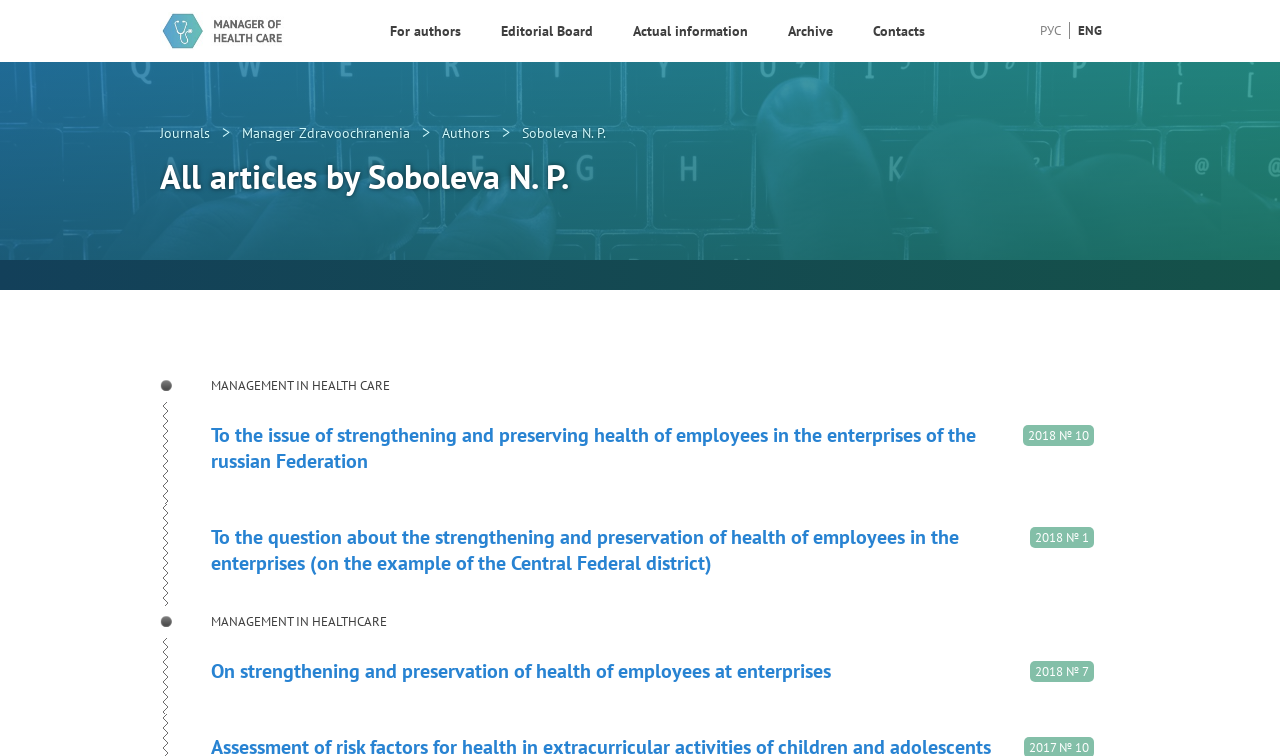Locate the headline of the webpage and generate its content.

All articles by Soboleva N. P.